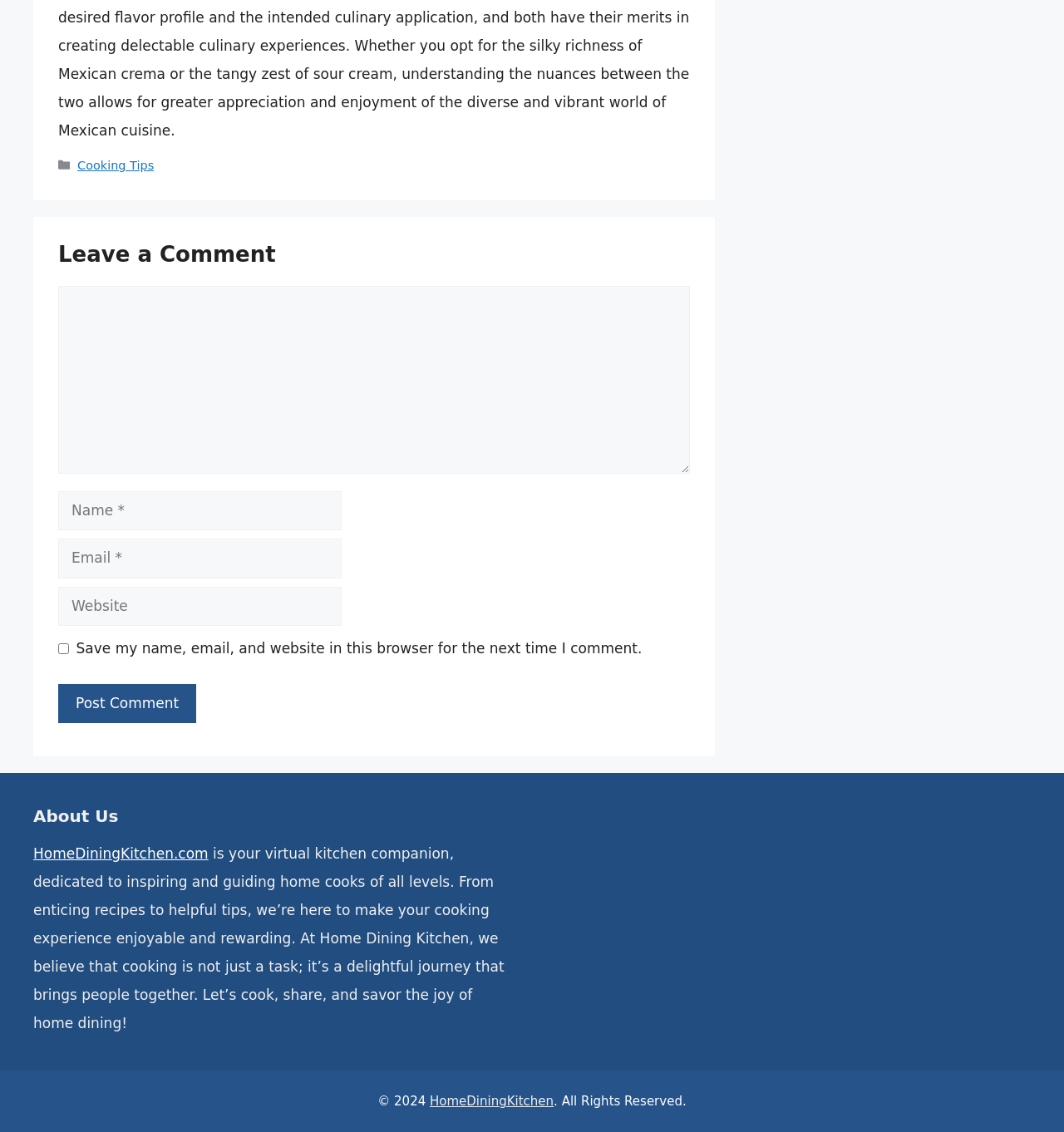What is the copyright year of the website?
From the screenshot, supply a one-word or short-phrase answer.

2024